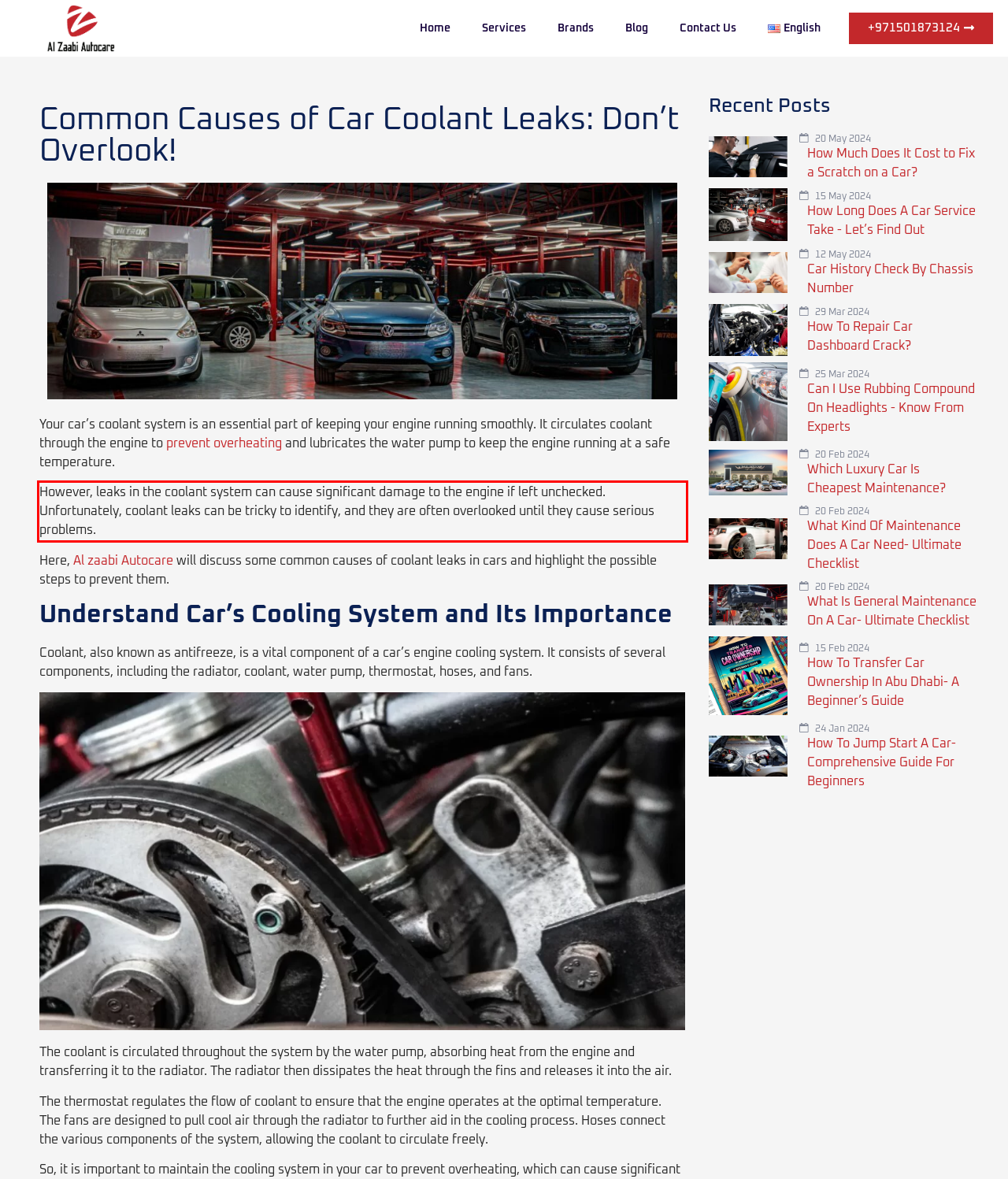Please recognize and transcribe the text located inside the red bounding box in the webpage image.

However, leaks in the coolant system can cause significant damage to the engine if left unchecked. Unfortunately, coolant leaks can be tricky to identify, and they are often overlooked until they cause serious problems.